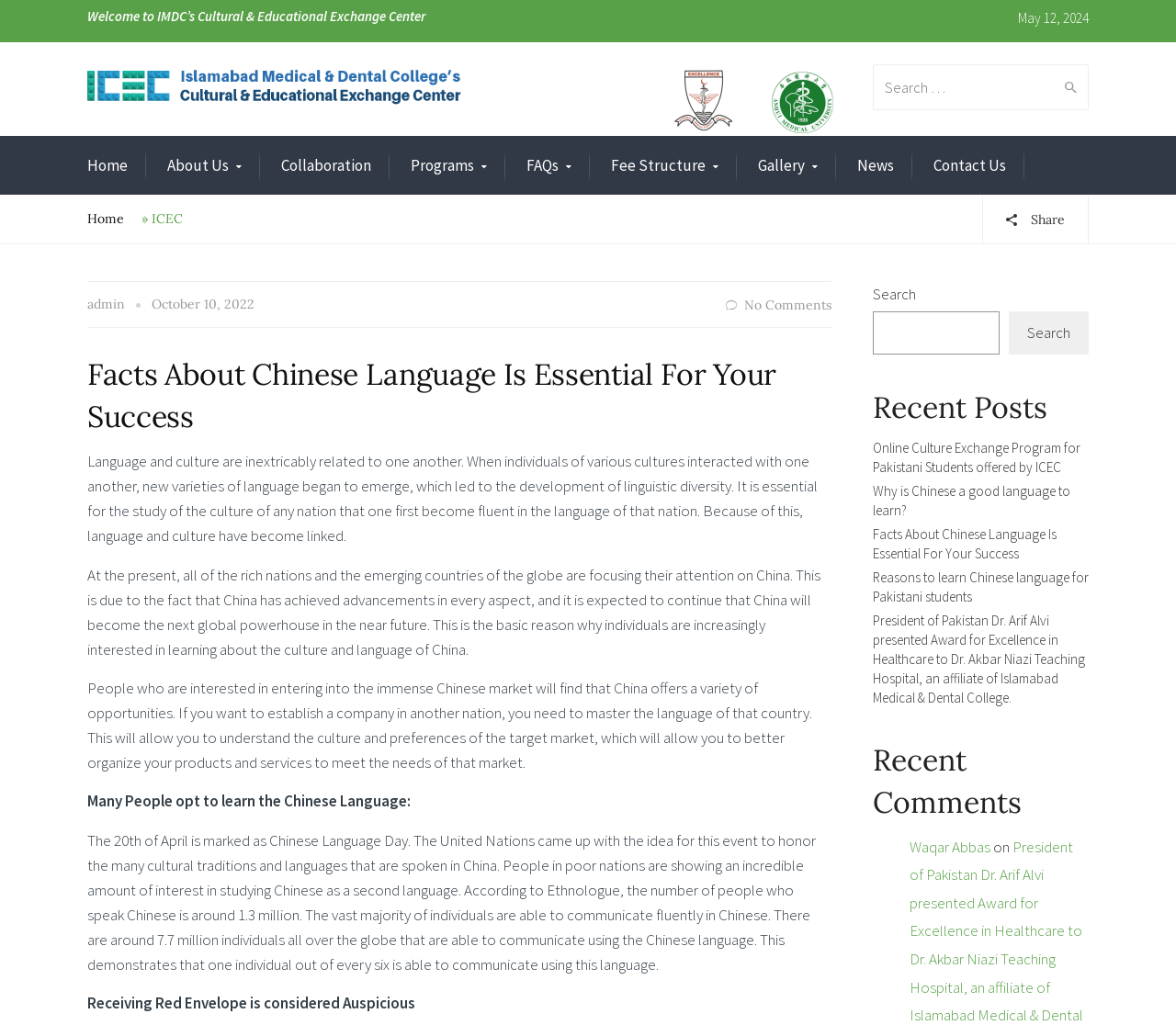What is the date on the webpage?
Look at the image and respond with a single word or a short phrase.

May 12, 2024